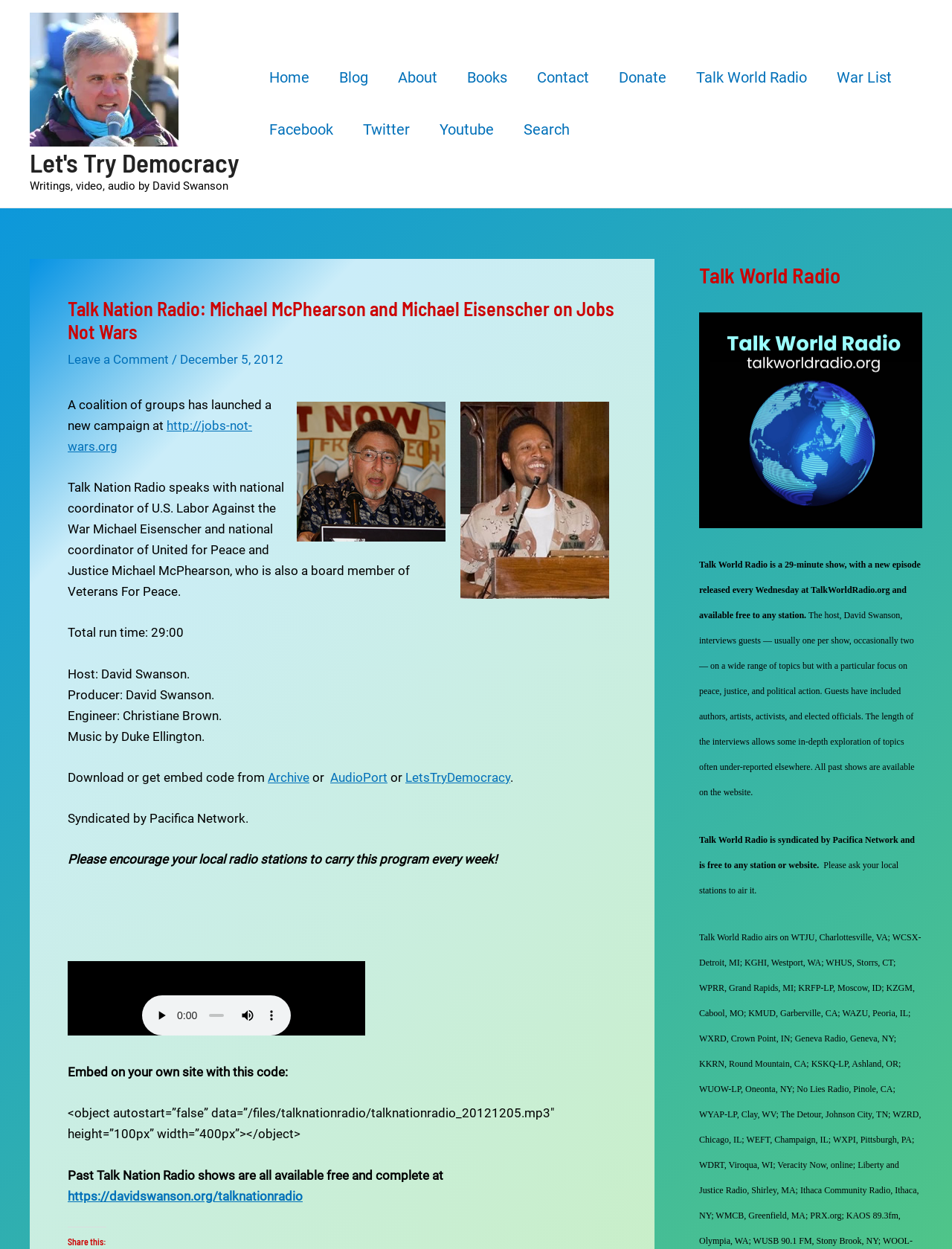Detail the webpage's structure and highlights in your description.

This webpage is about a radio show called "Talk Nation Radio" and features an episode with guests Michael McPhearson and Michael Eisenscher discussing "Jobs Not Wars". At the top of the page, there is a logo and a navigation menu with links to various sections of the website, including "Home", "Blog", "About", and "Donate". 

Below the navigation menu, there is a heading that displays the title of the episode, followed by a link to leave a comment and the date of the episode, December 5, 2012. 

The main content of the page is divided into two sections. The left section features a brief description of the episode, including a link to the "Jobs Not Wars" website, and information about the guests and the host, David Swanson. There are also details about the episode's runtime and credits for the engineer, music, and producer.

The right section of the page appears to be a separate section about "Talk World Radio", which is another radio show hosted by David Swanson. This section includes a heading, an image, and a description of the show, including its format, topics, and availability.

Throughout the page, there are several links to external websites, including social media platforms, and a few images, including a logo and a graphic related to the "Jobs Not Wars" campaign. At the bottom of the page, there is a section with embed code and a call to action to encourage local radio stations to carry the show.